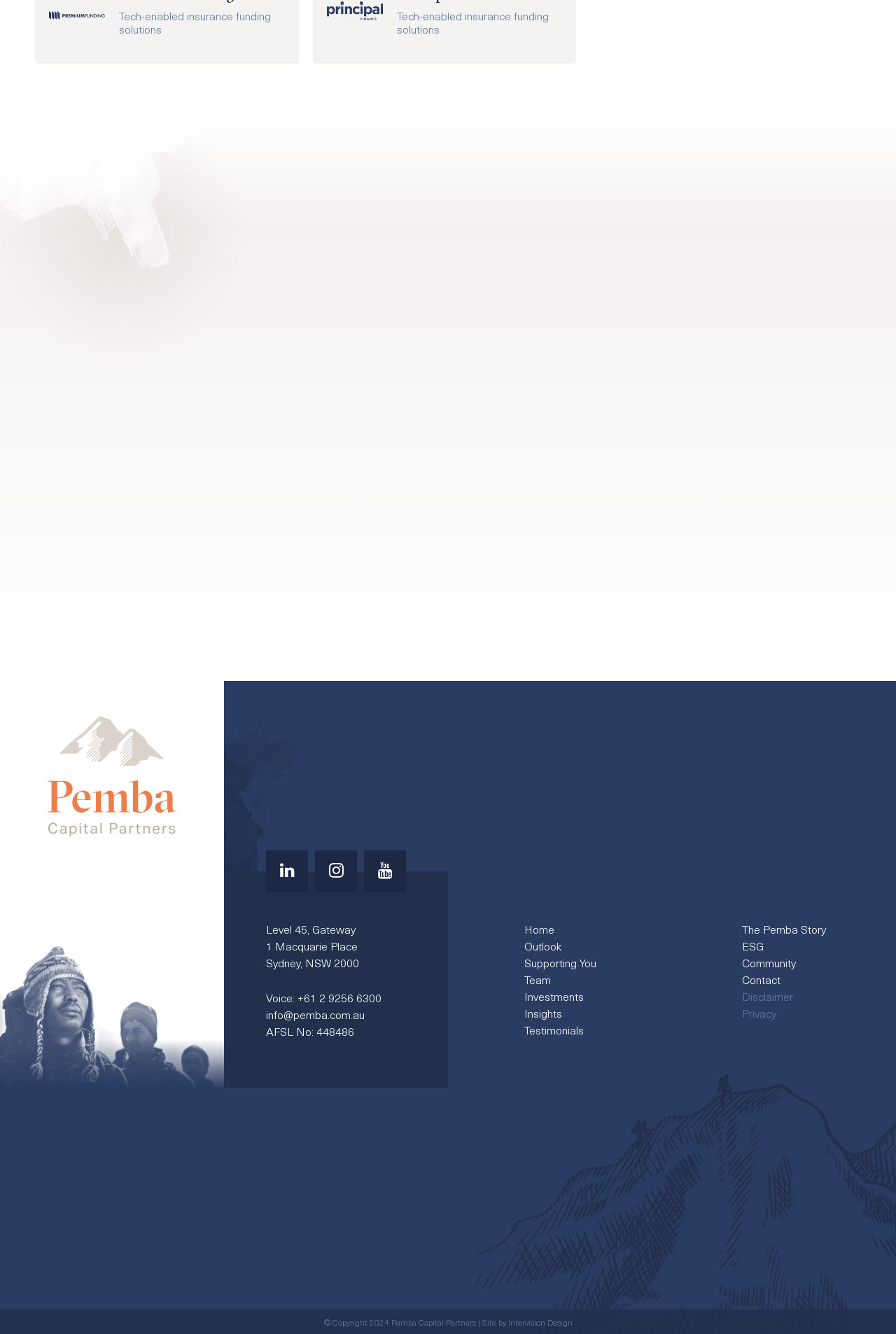Find the bounding box coordinates corresponding to the UI element with the description: "Coverforce Insurance broking realised". The coordinates should be formatted as [left, top, right, bottom], with values as floats between 0 and 1.

[0.34, 0.219, 0.66, 0.456]